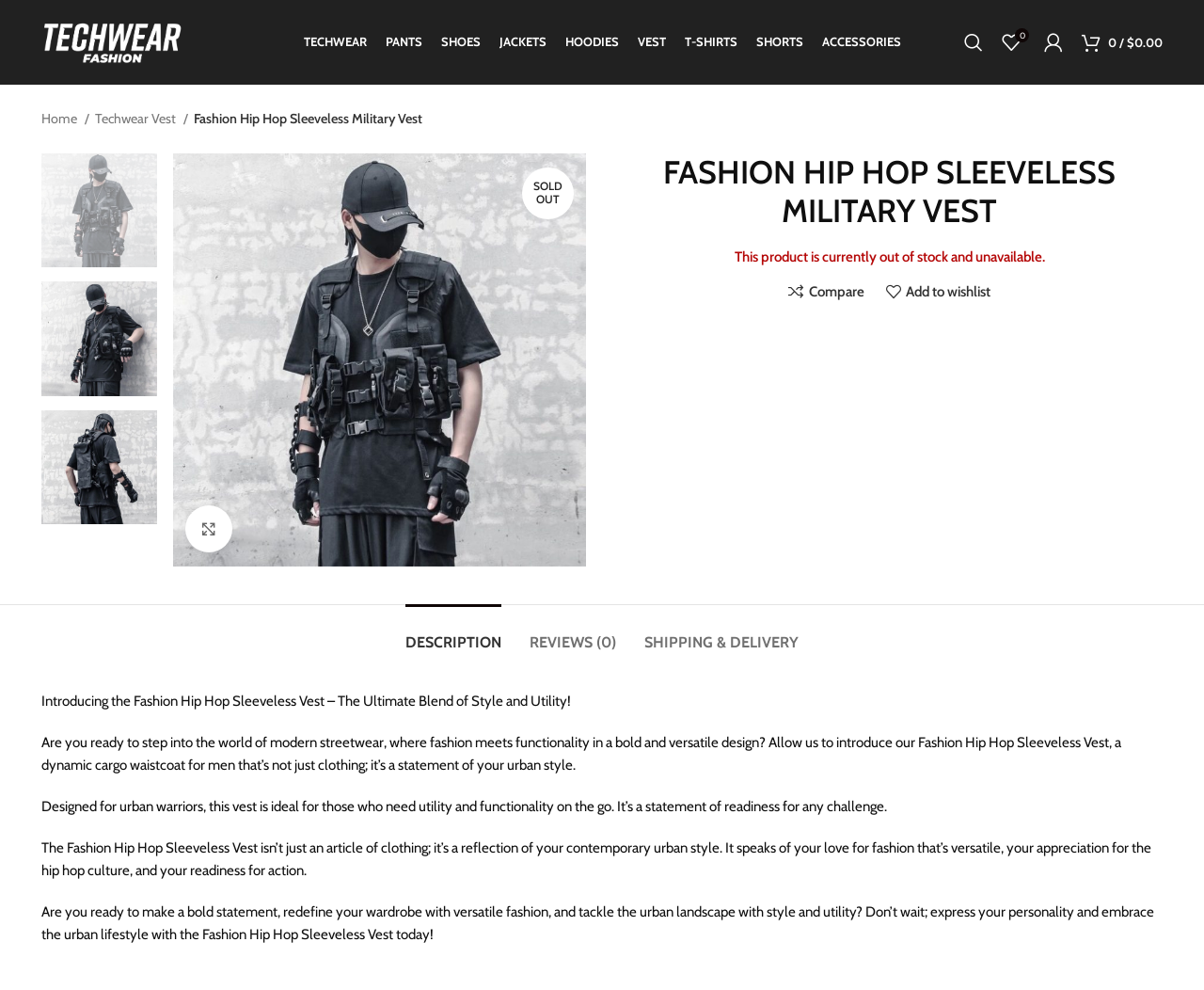How many reviews does the product have?
Provide a fully detailed and comprehensive answer to the question.

I found the answer by looking at the tablist section, where it says 'REVIEWS (0)' which indicates that the product has zero reviews.